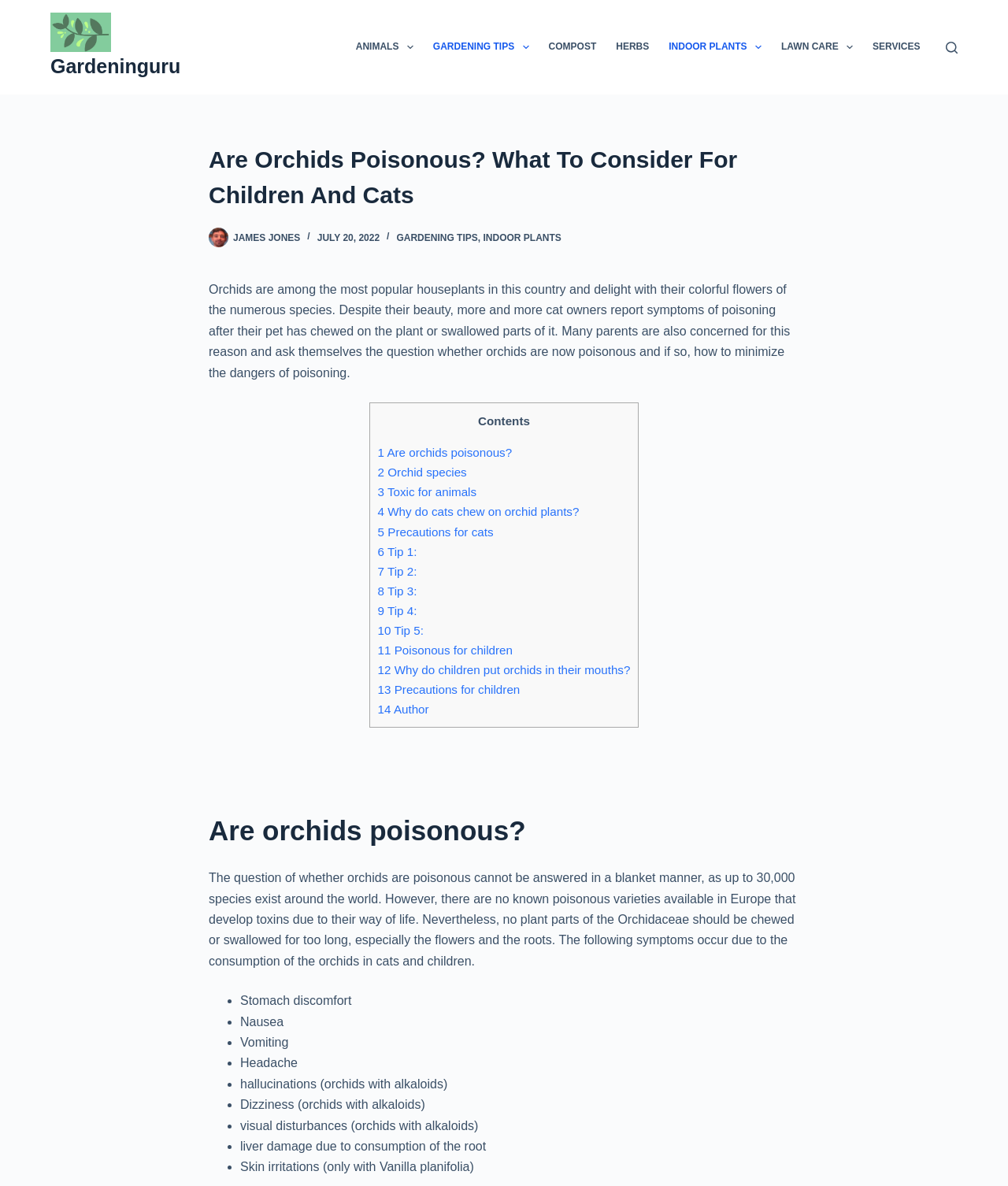Please determine the bounding box coordinates of the element's region to click for the following instruction: "Click the 'Are orchids poisonous?' link".

[0.375, 0.376, 0.508, 0.387]